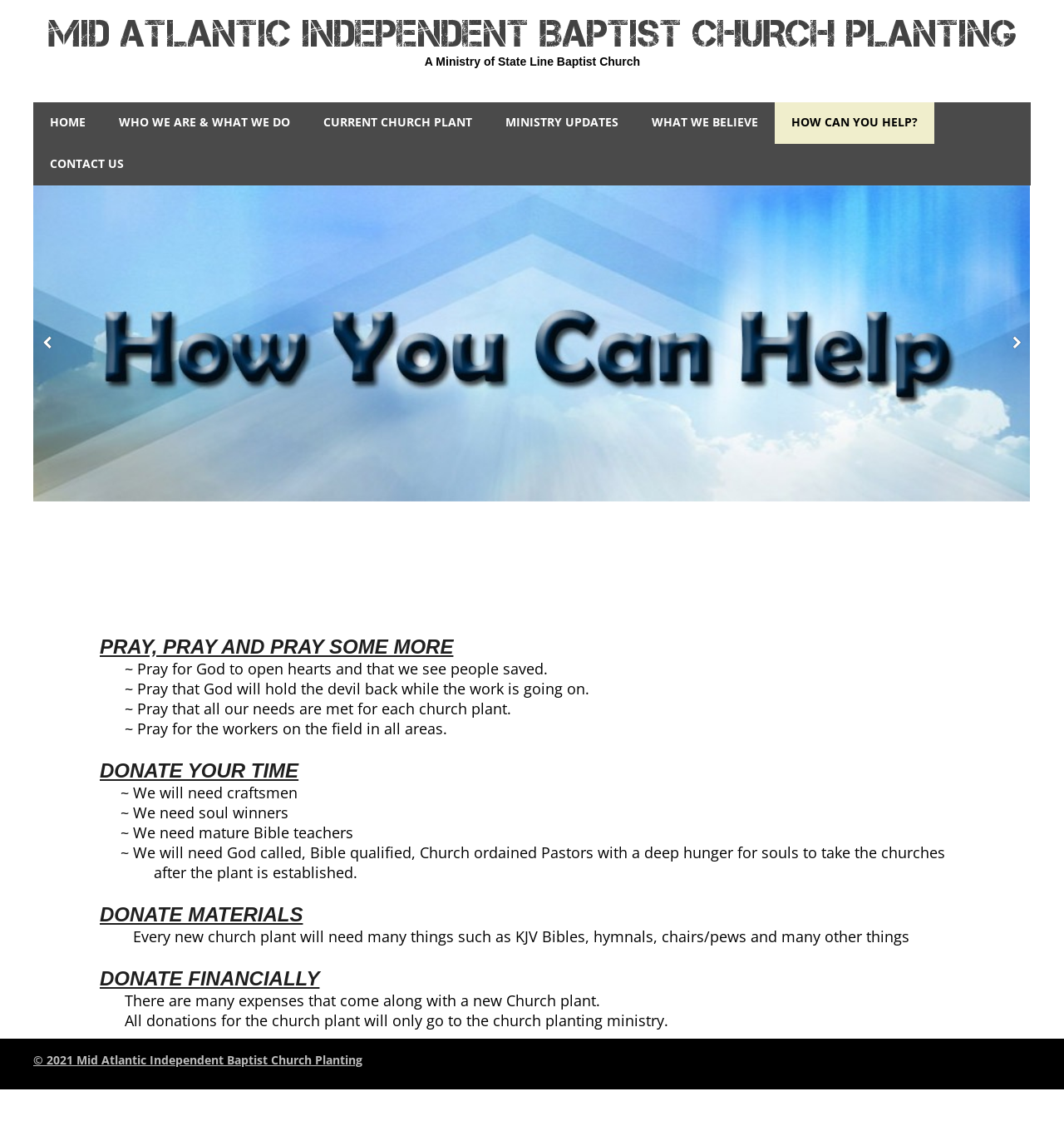Illustrate the webpage with a detailed description.

The webpage is about Mid Atlantic Independent Baptist Church Planting, a ministry of State Line Baptist Church in Rising Sun, MD. At the top, there is a large heading that displays the name of the ministry. Below it, there is a link that provides more information about the ministry.

The webpage has a navigation menu with seven links: HOME, WHO WE ARE & WHAT WE DO, CURRENT CHURCH PLANT, MINISTRY UPDATES, WHAT WE BELIEVE, HOW CAN YOU HELP?, and CONTACT US. These links are positioned horizontally across the top of the page.

The main content of the webpage is divided into four sections, each with a heading. The first section, "PRAY, PRAY AND PRAY SOME MORE", lists four prayer requests for the church planting ministry. The second section, "DONATE YOUR TIME", lists four ways to donate time, including craftsmen, soul winners, Bible teachers, and pastors. The third section, "DONATE MATERIALS", mentions the need for various materials such as KJV Bibles, hymnals, and chairs/pews for new church plants. The fourth section, "DONATE FINANCIALLY", explains that there are many expenses associated with new church plants and that all donations will go towards the church planting ministry.

At the bottom of the page, there is a copyright notice with a link to the ministry's website and a link to the main page.